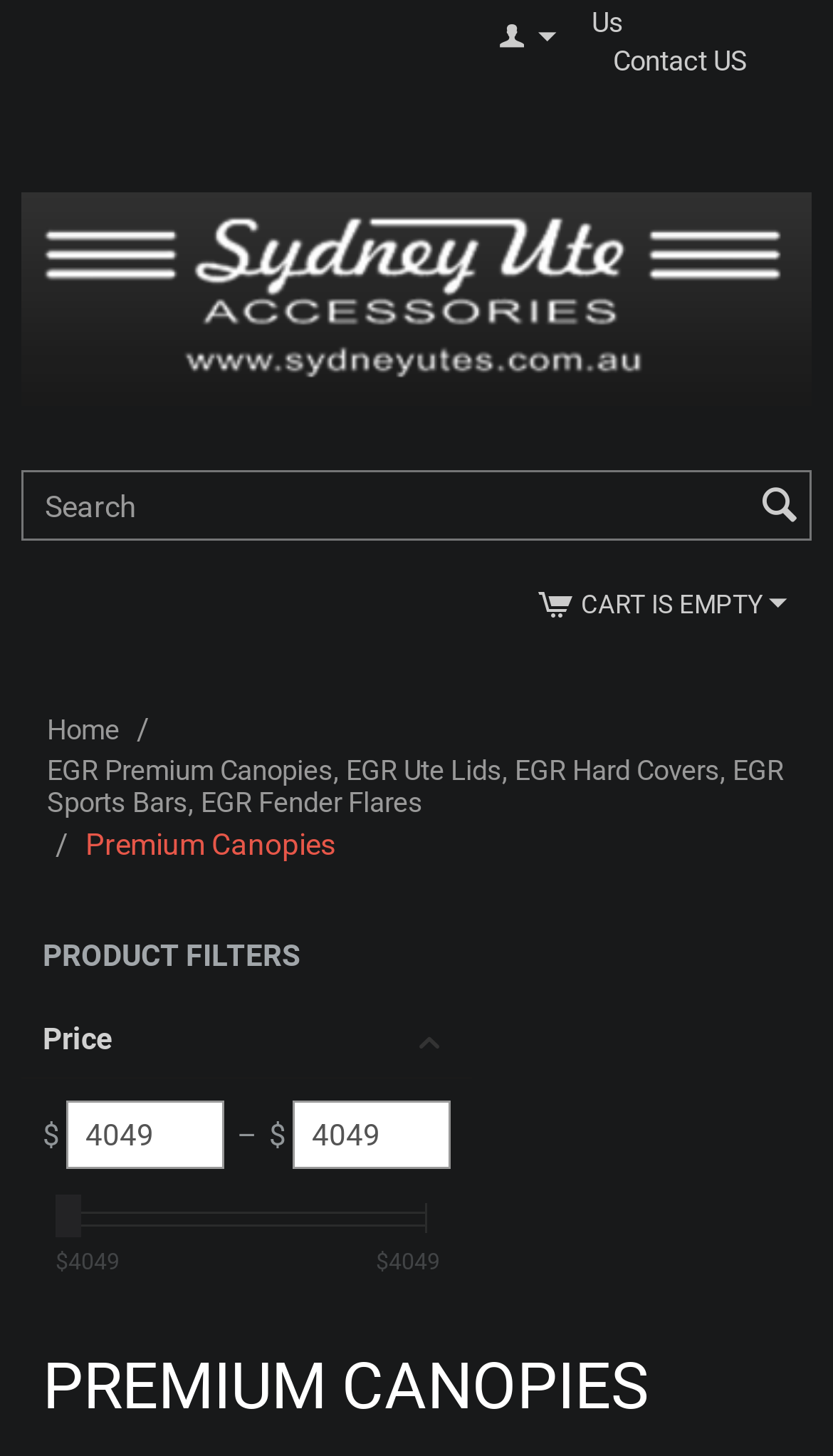Please determine the bounding box coordinates for the element that should be clicked to follow these instructions: "View cart".

[0.646, 0.404, 0.944, 0.426]